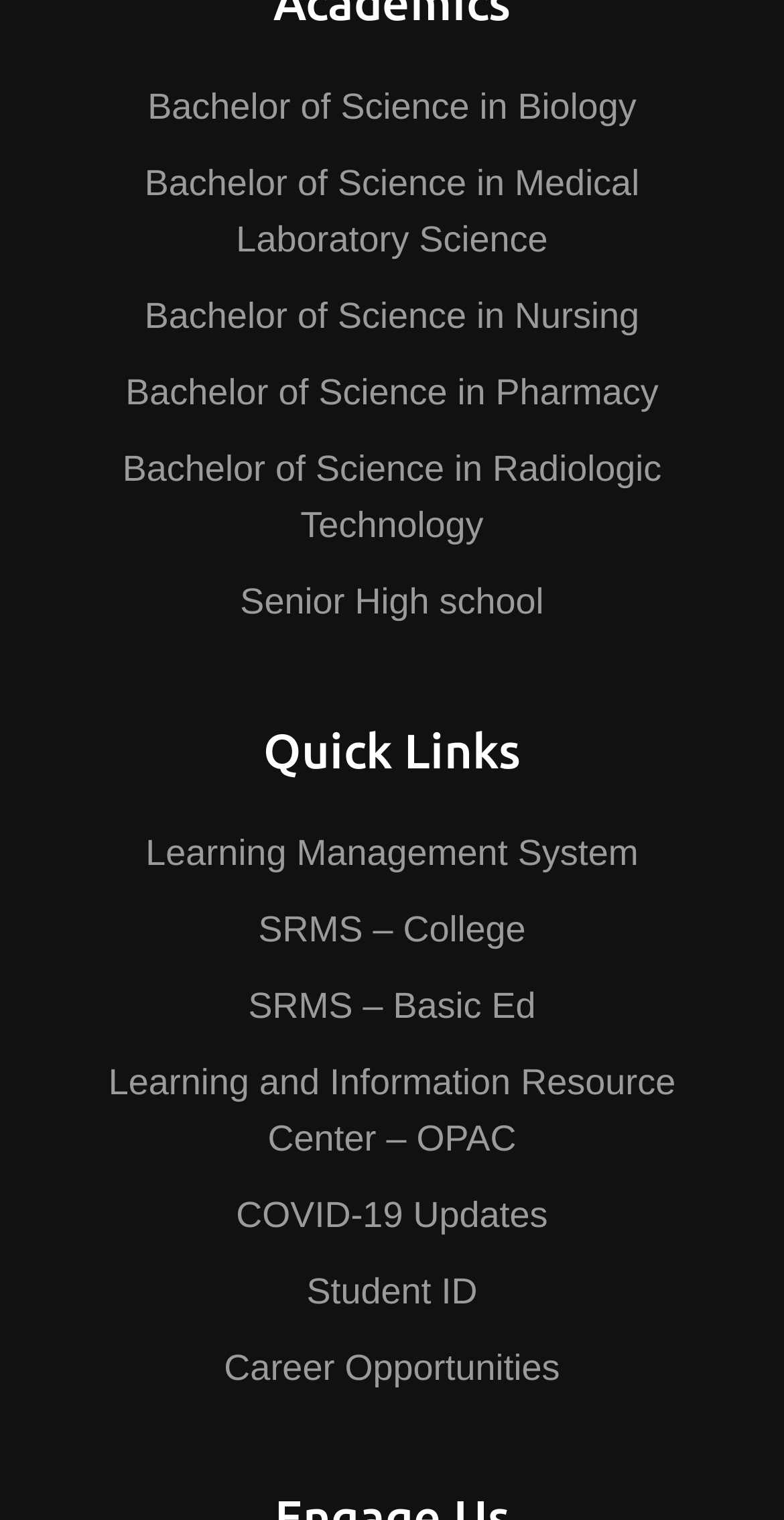Using the webpage screenshot, locate the HTML element that fits the following description and provide its bounding box: "Privacy Policy".

None